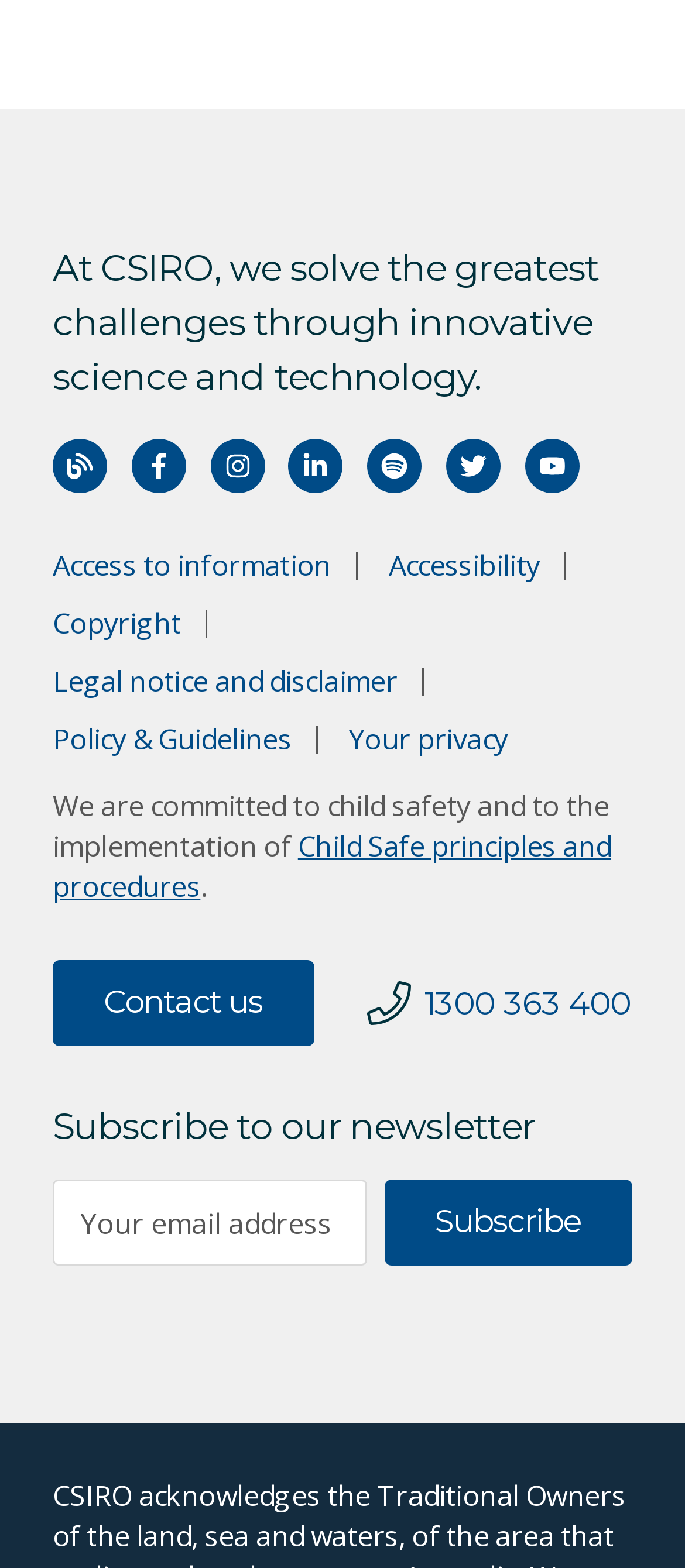Determine the bounding box coordinates for the area that should be clicked to carry out the following instruction: "Explore BPC Resourcing".

None